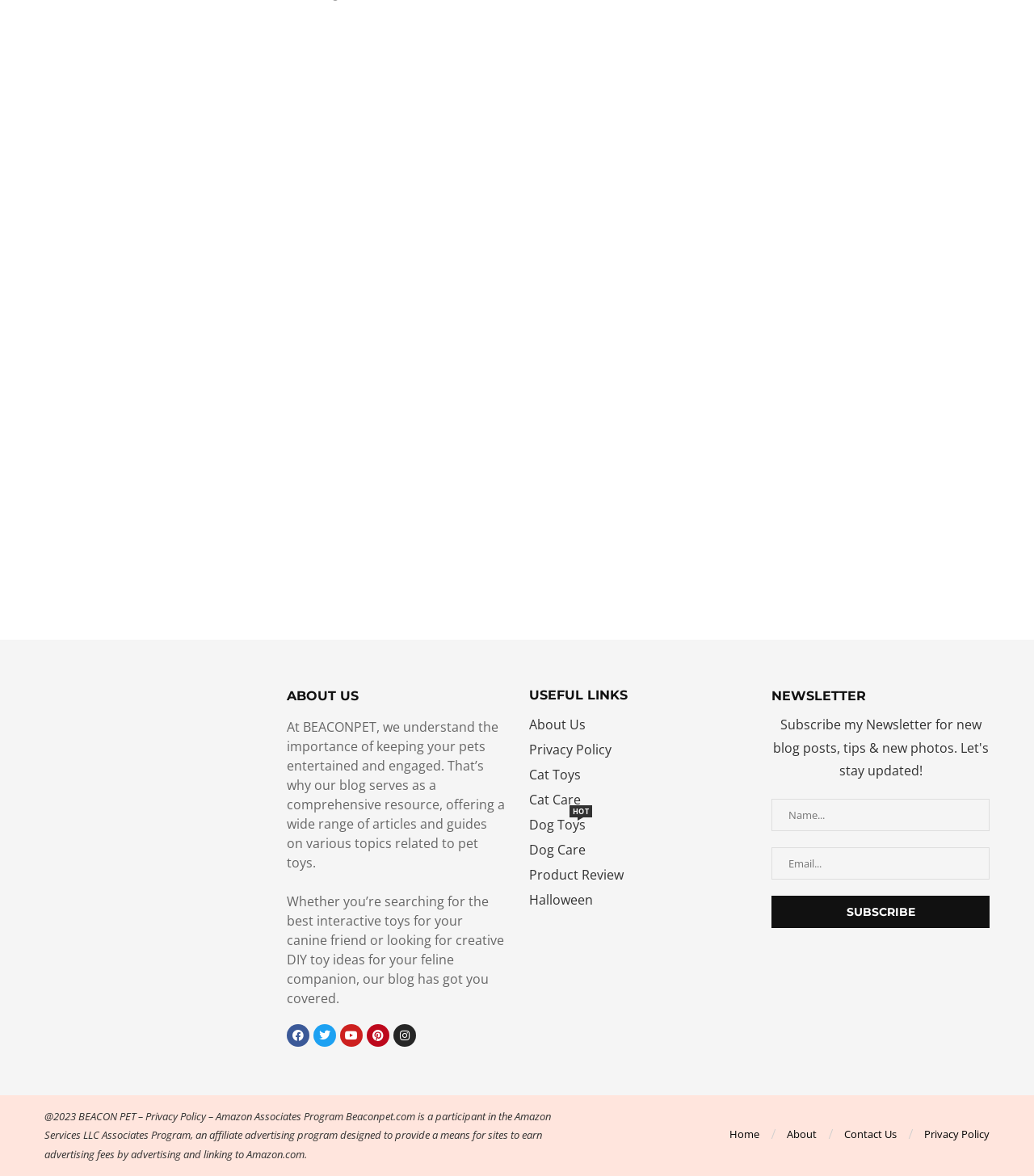Refer to the screenshot and answer the following question in detail:
What is the name of the website?

The name of the website can be inferred from the image element with the description 'profile' and the text 'BEACON PET' in the footer section.